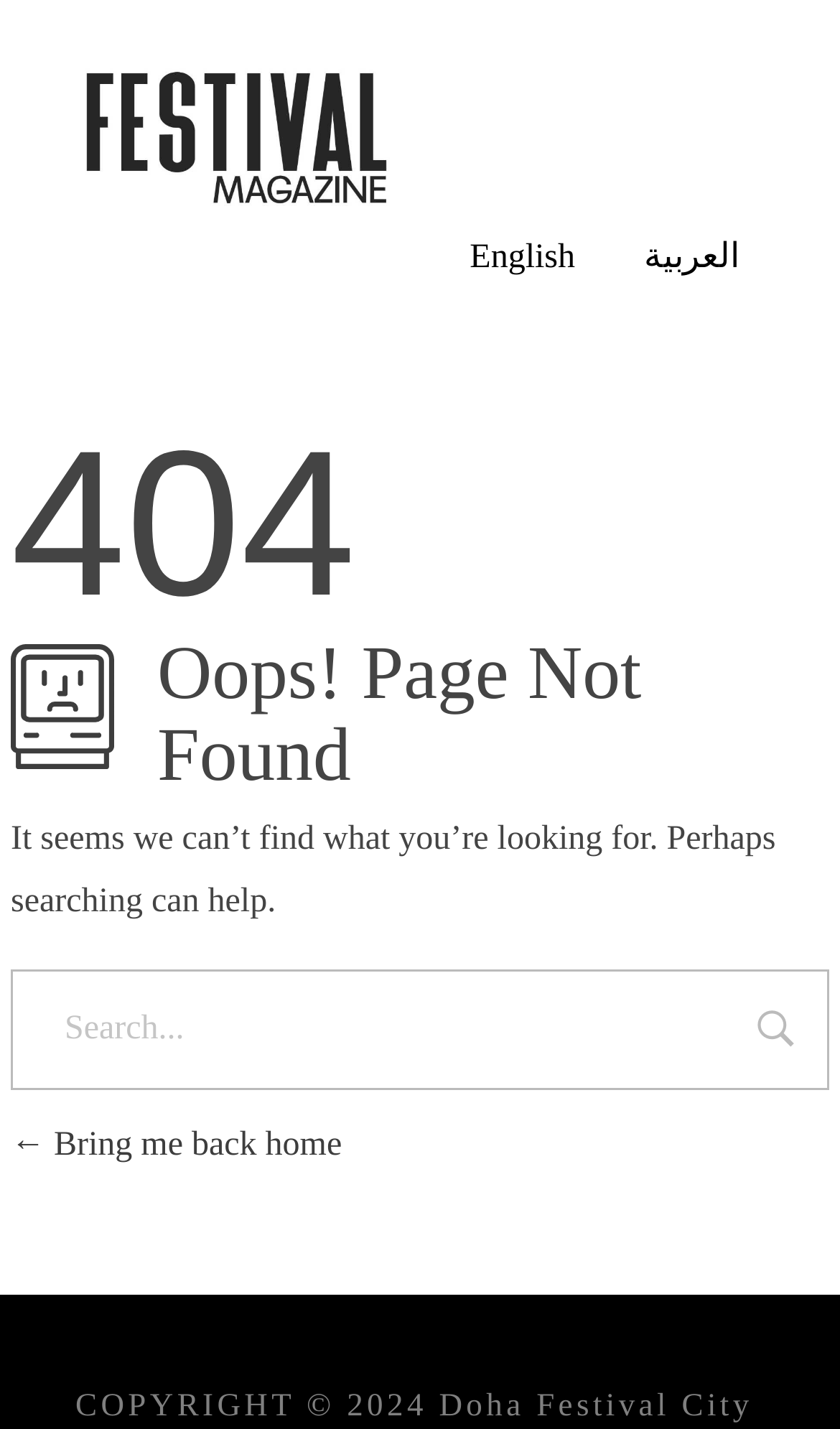What is the language of the webpage?
Answer the question based on the image using a single word or a brief phrase.

English